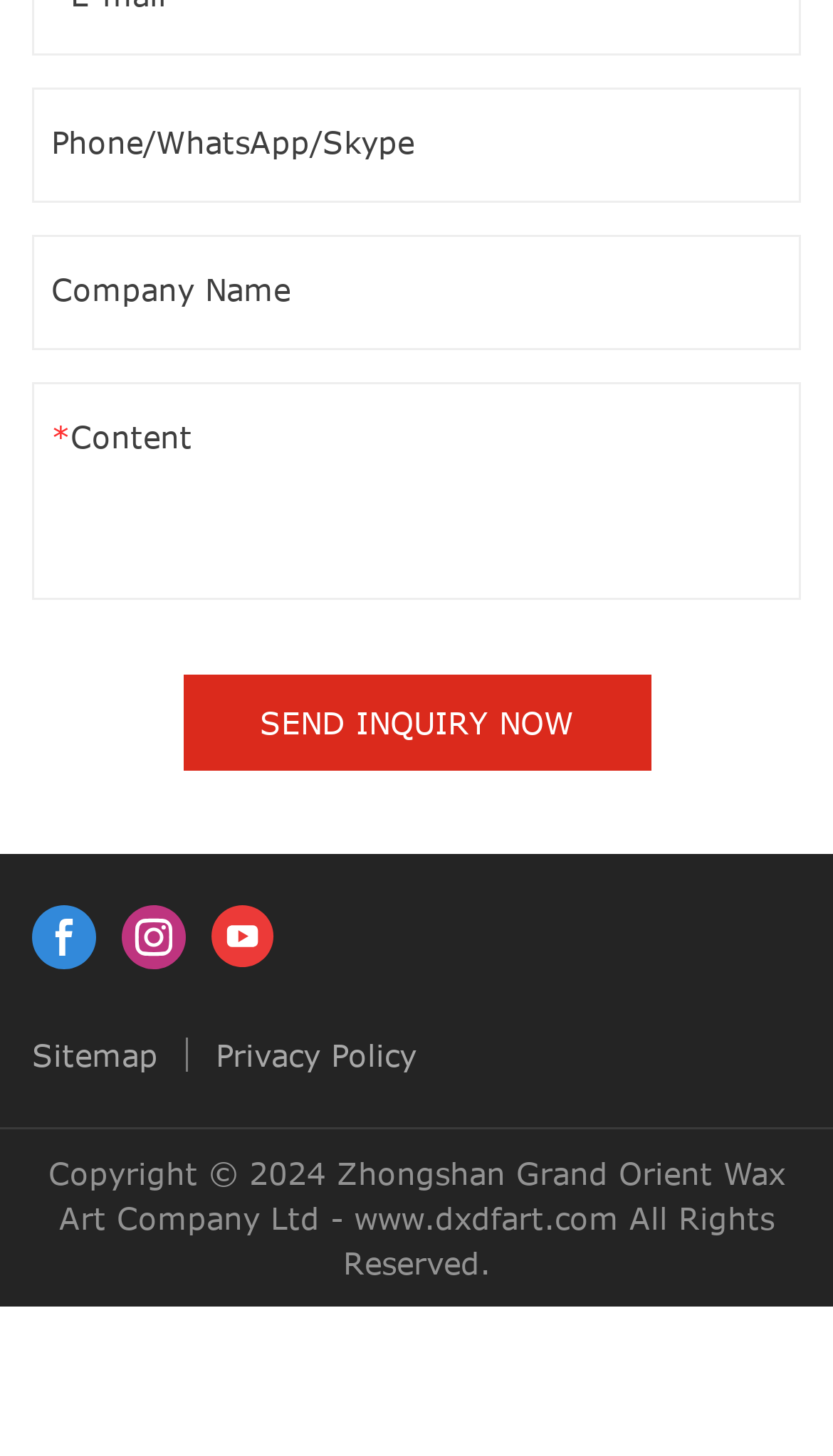What is the purpose of the SEND INQUIRY NOW button? Examine the screenshot and reply using just one word or a brief phrase.

To send an inquiry